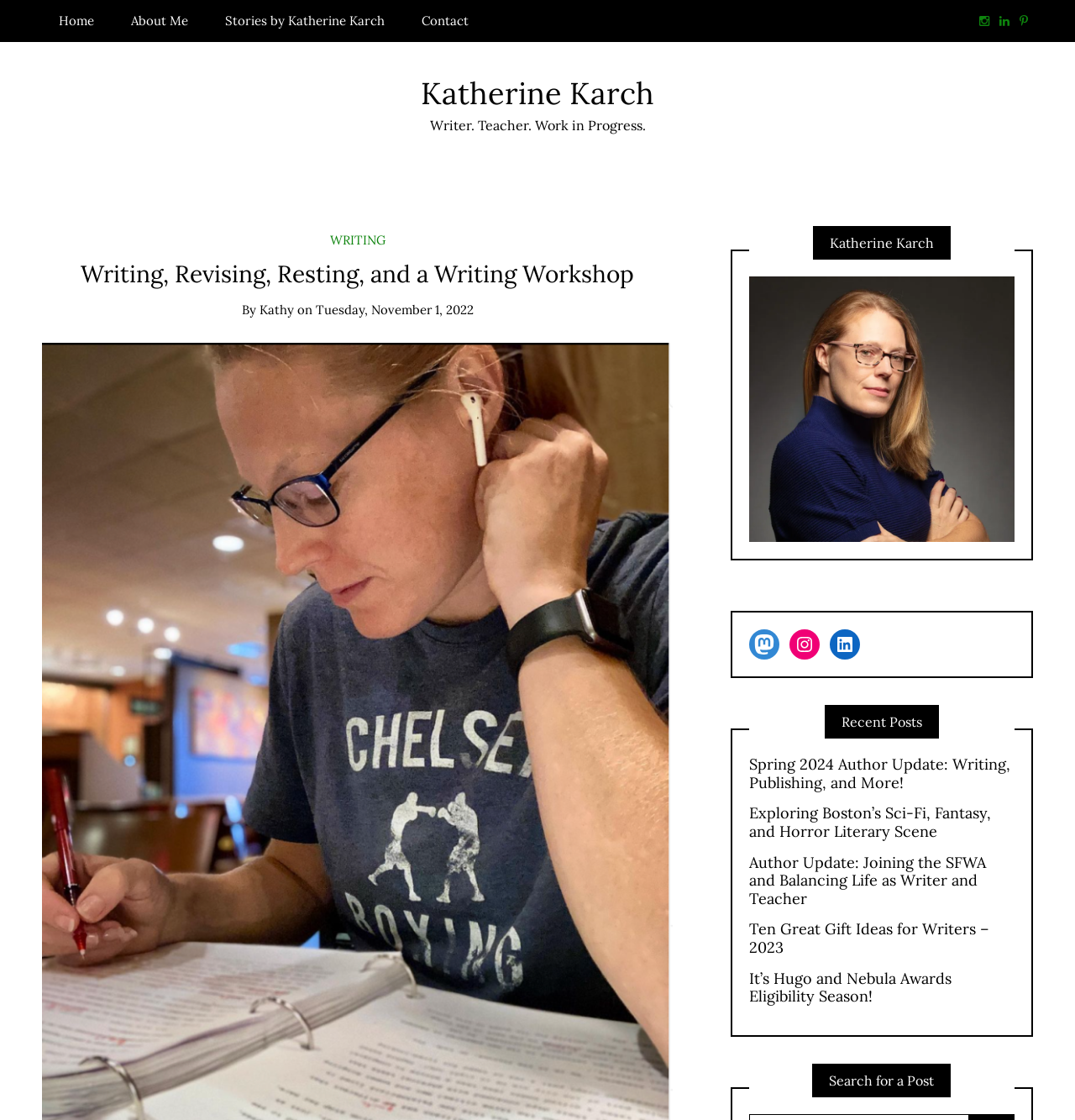Show the bounding box coordinates of the element that should be clicked to complete the task: "contact Katherine Karch".

[0.376, 0.0, 0.451, 0.037]